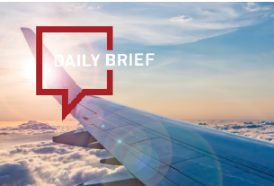Give a thorough caption for the picture.

The image features a breathtaking view from an airplane, showcasing the wing against a backdrop of fluffy clouds illuminated by the warm glow of sunlight. Superimposed on this serene aerial landscape is the phrase "DAILY BRIEF" enclosed within a distinctive red speech bubble frame, signifying a focus on travel news and updates. This visual evokes a sense of adventure and exploration, aligning with the theme of connecting various destinations, specifically relevant to recent discussions about air travel between Singapore and China. The image complements articles about increasing flight frequency and restoring travel exchanges, reflecting the ongoing evolution in international travel as restrictions ease.